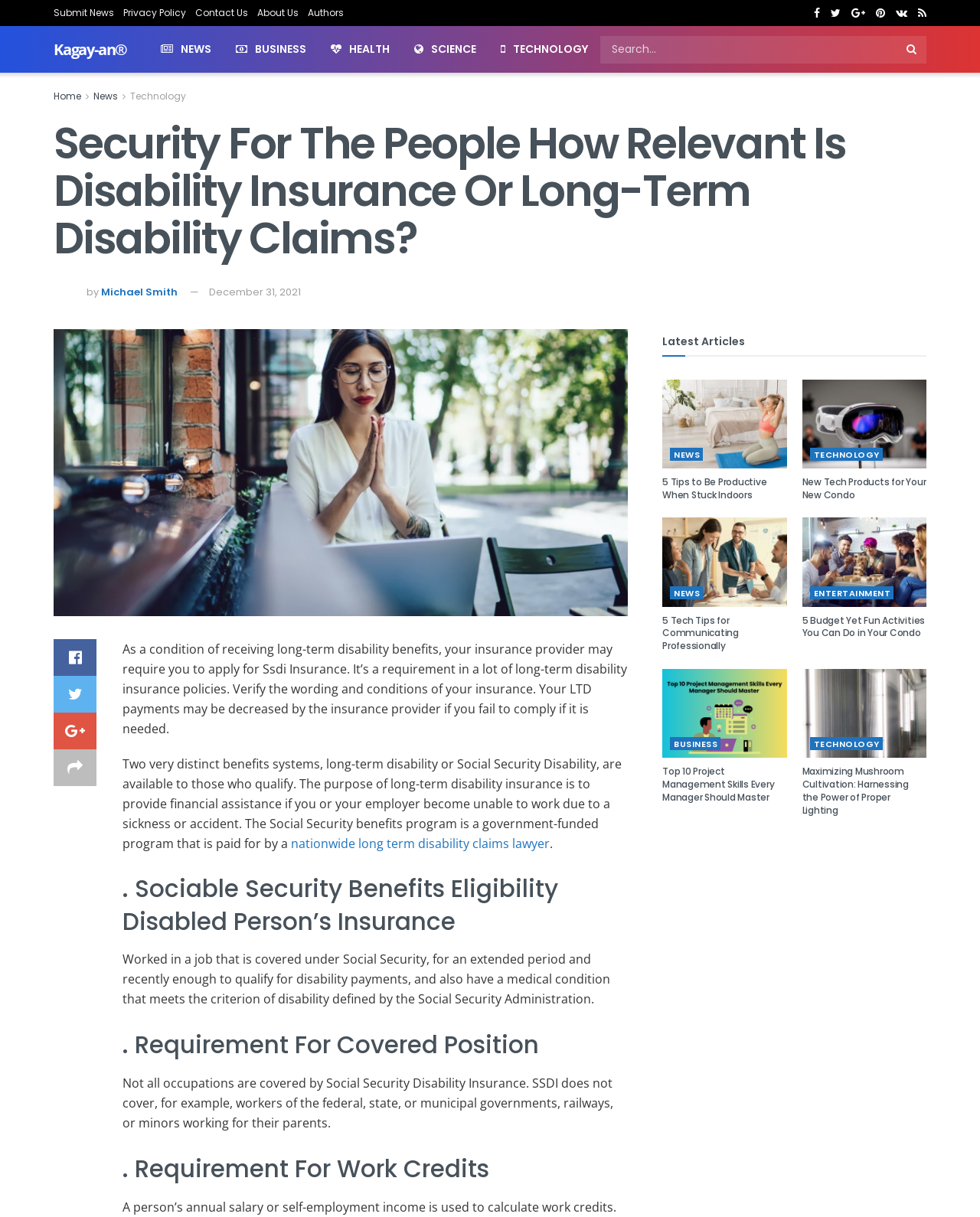What is the topic of the article?
Using the image, provide a concise answer in one word or a short phrase.

Disability Insurance